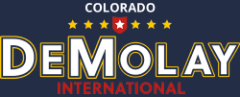What is the name of the organization centered in the logo?
From the screenshot, supply a one-word or short-phrase answer.

DeMolay